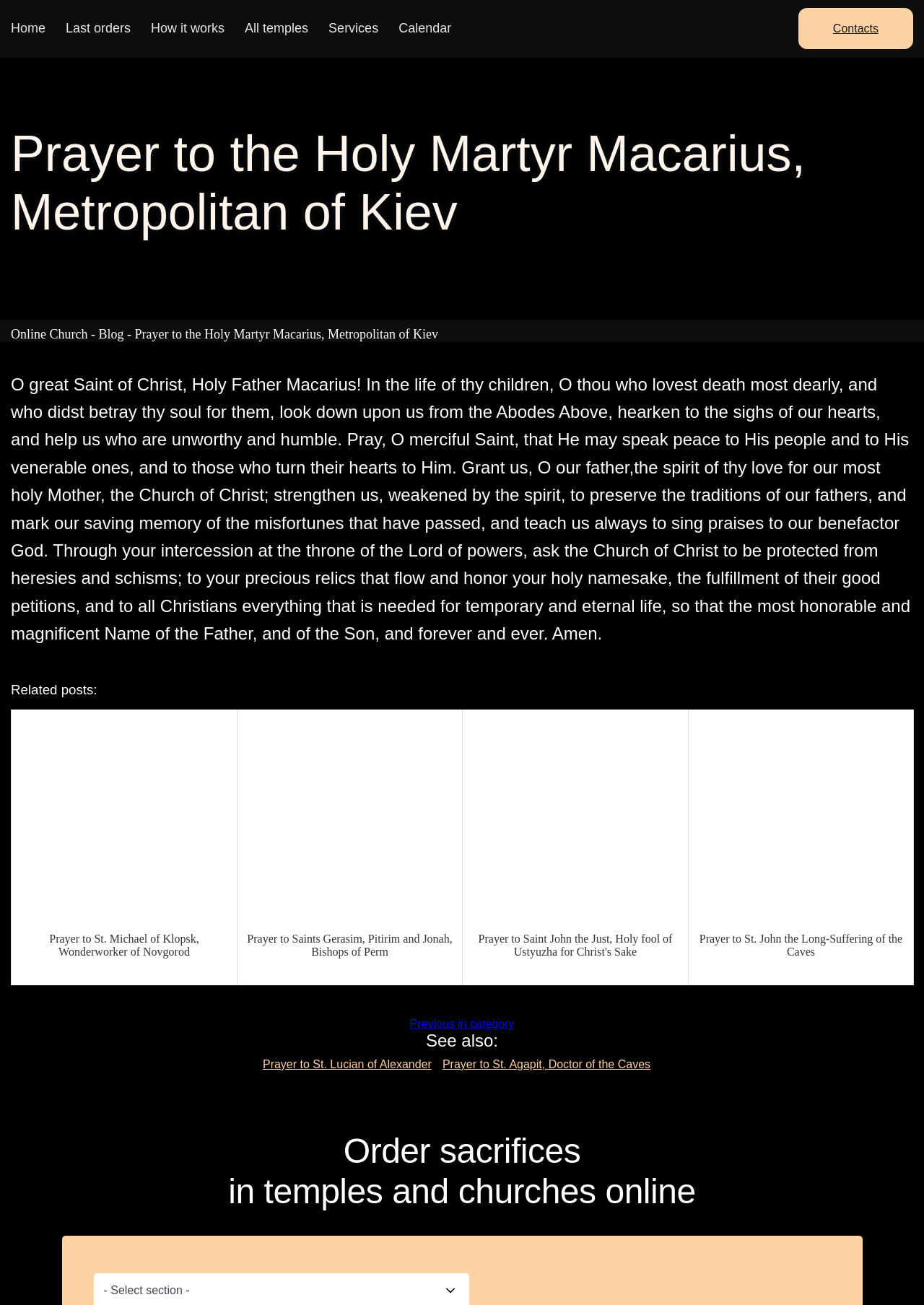How many related posts are listed? Based on the image, give a response in one word or a short phrase.

4